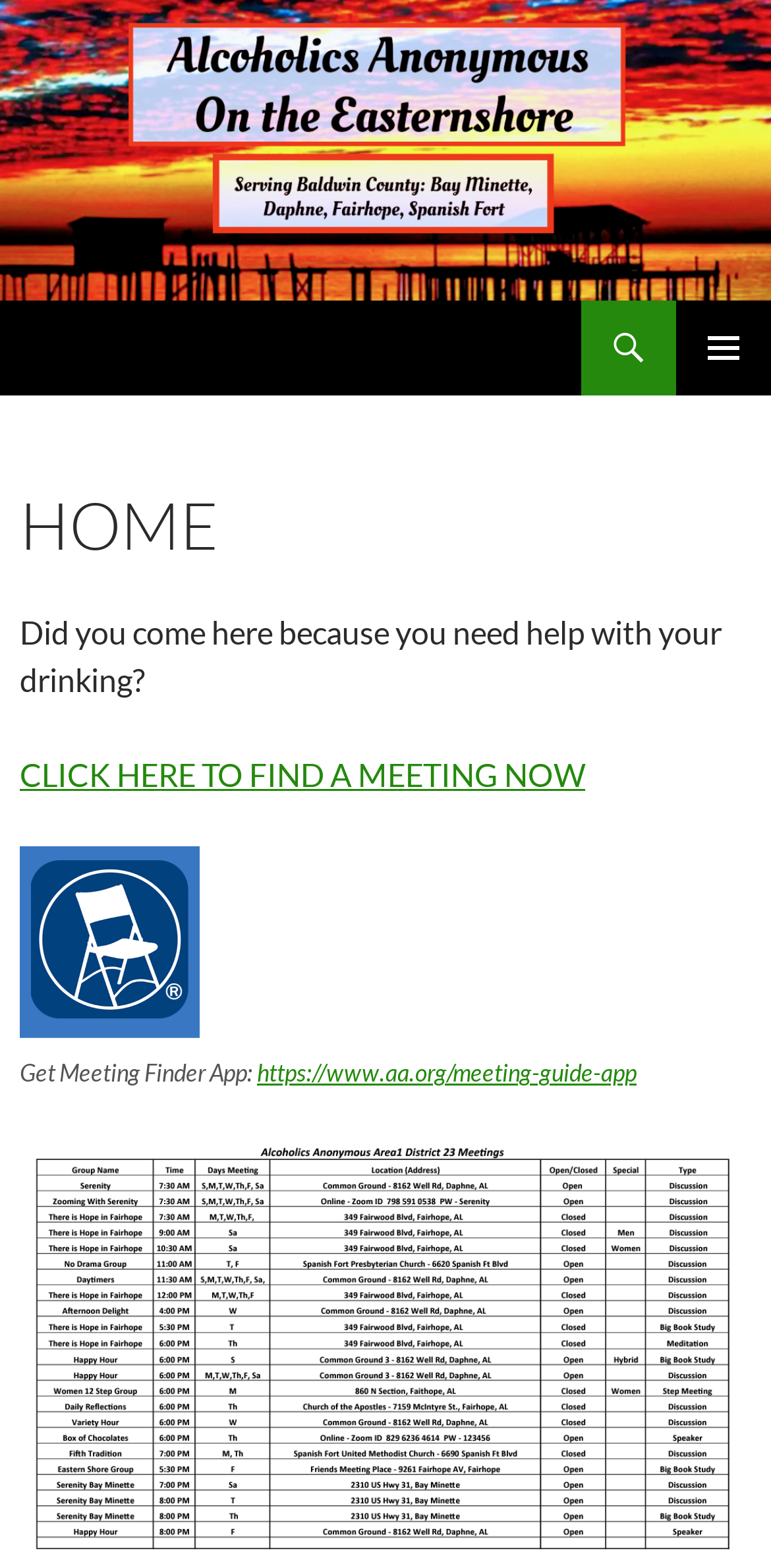What is the name of the app mentioned on the website?
Examine the image and provide an in-depth answer to the question.

The website mentions a 'Get Meeting Finder App' with a link to 'https://www.aa.org/meeting-guide-app', indicating that the app is related to finding AA meetings.